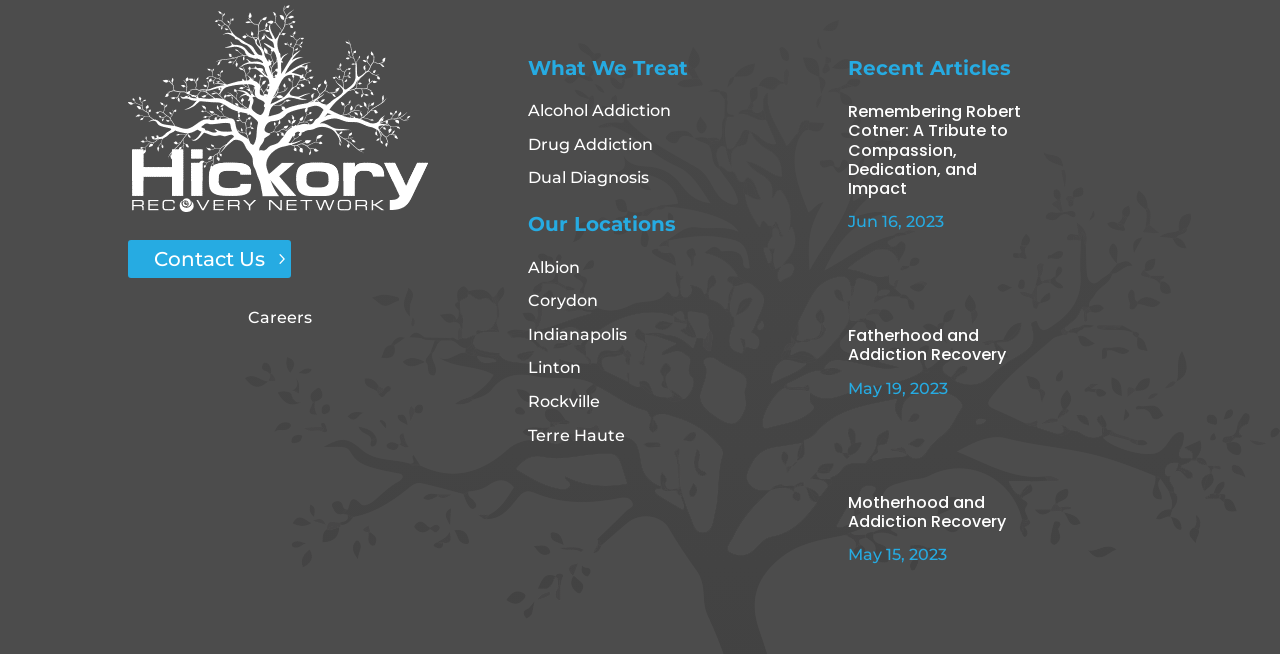What is the first treatment option? Look at the image and give a one-word or short phrase answer.

Alcohol Addiction